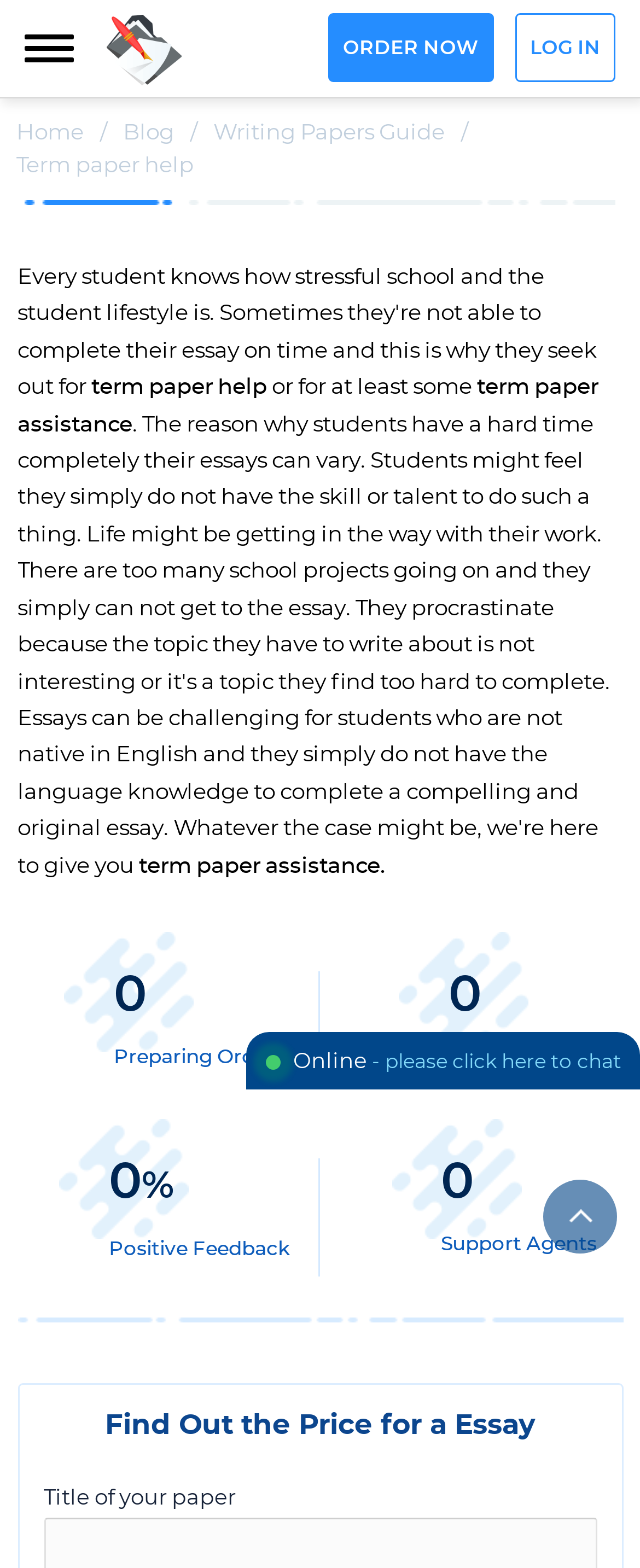Find the bounding box coordinates for the element described here: "0% Positive Feedback".

[0.17, 0.745, 0.452, 0.806]